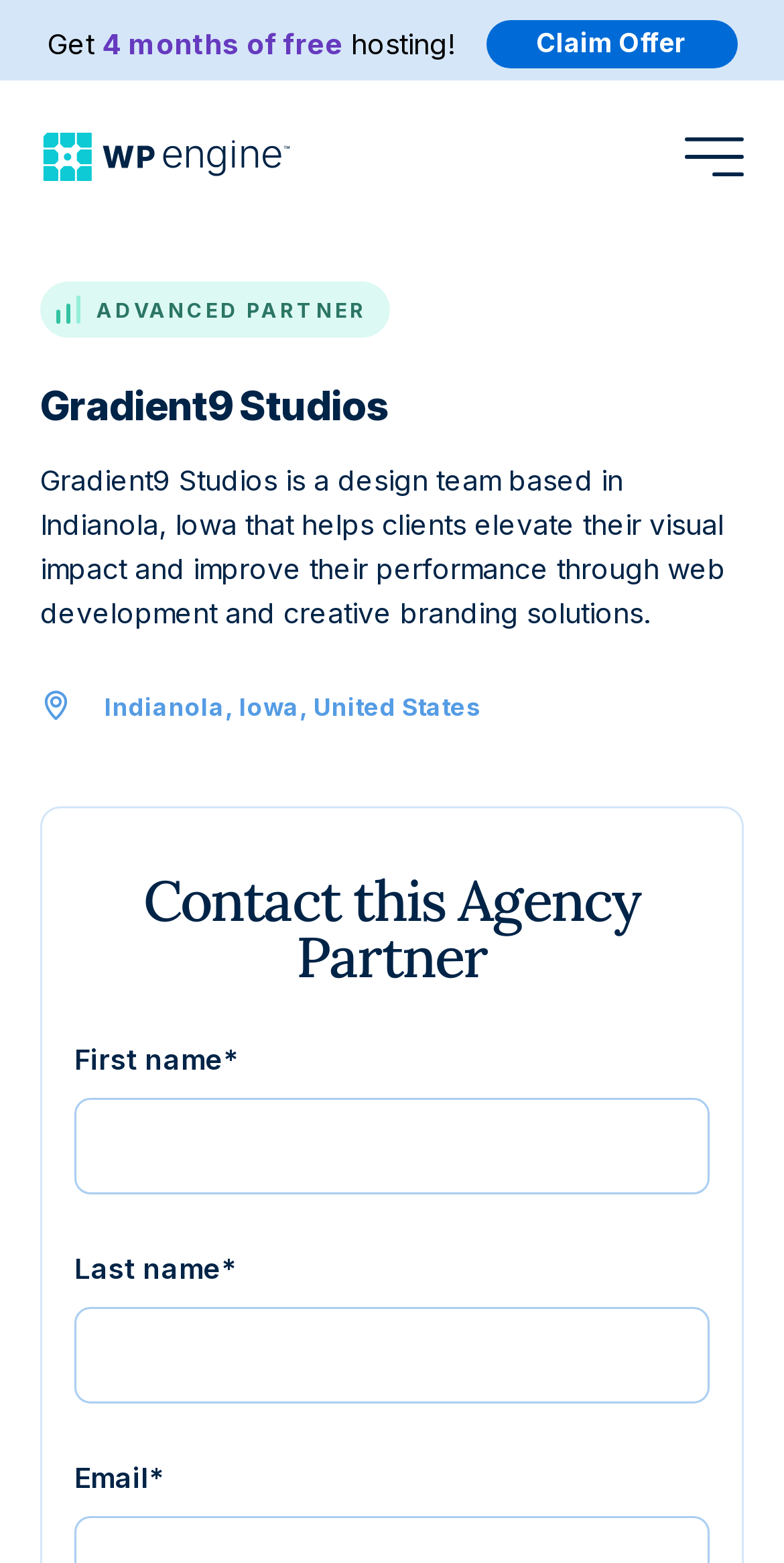Answer the following query concisely with a single word or phrase:
What is the name of the design team?

Gradient9 Studios